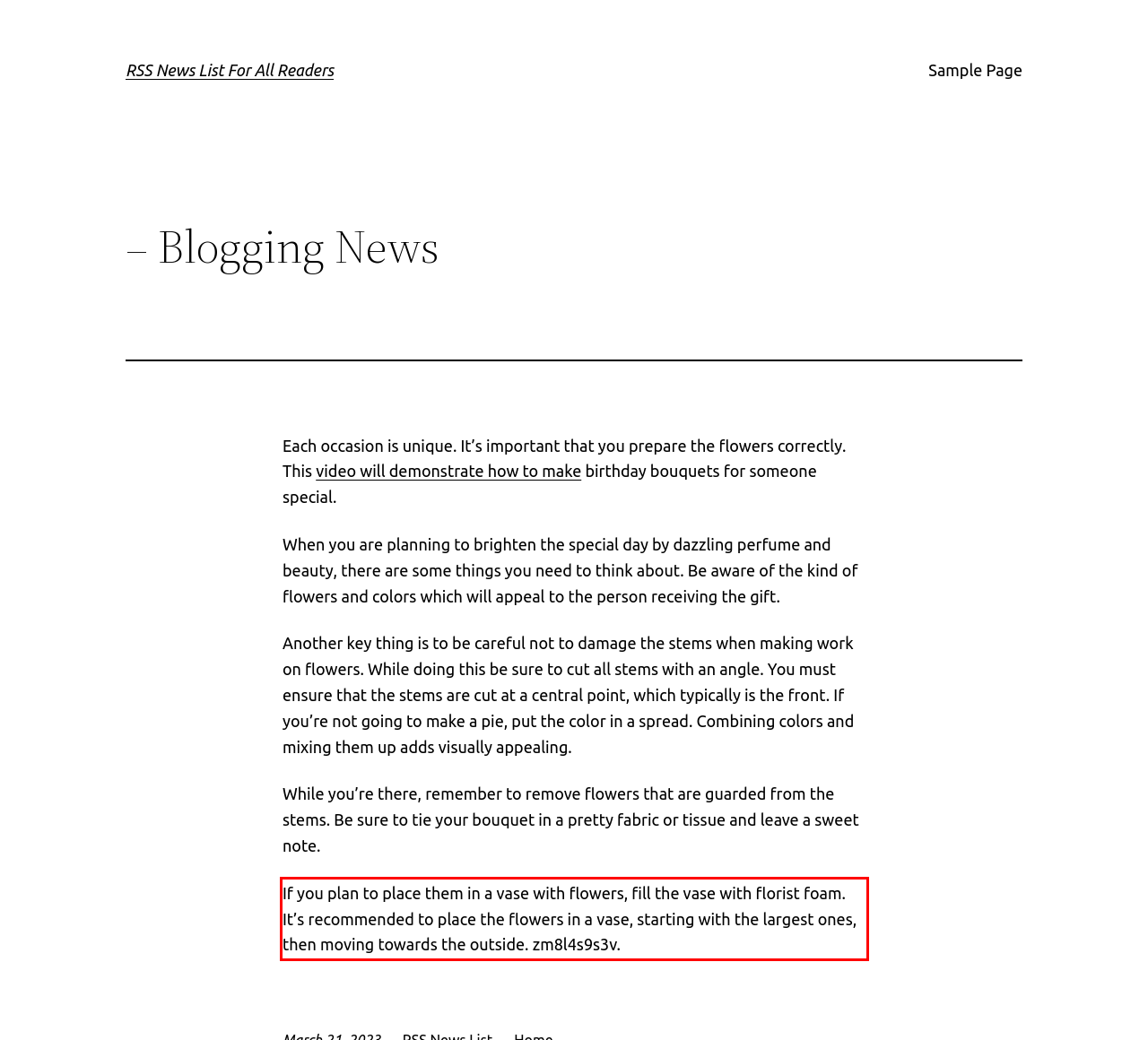In the given screenshot, locate the red bounding box and extract the text content from within it.

If you plan to place them in a vase with flowers, fill the vase with florist foam. It’s recommended to place the flowers in a vase, starting with the largest ones, then moving towards the outside. zm8l4s9s3v.